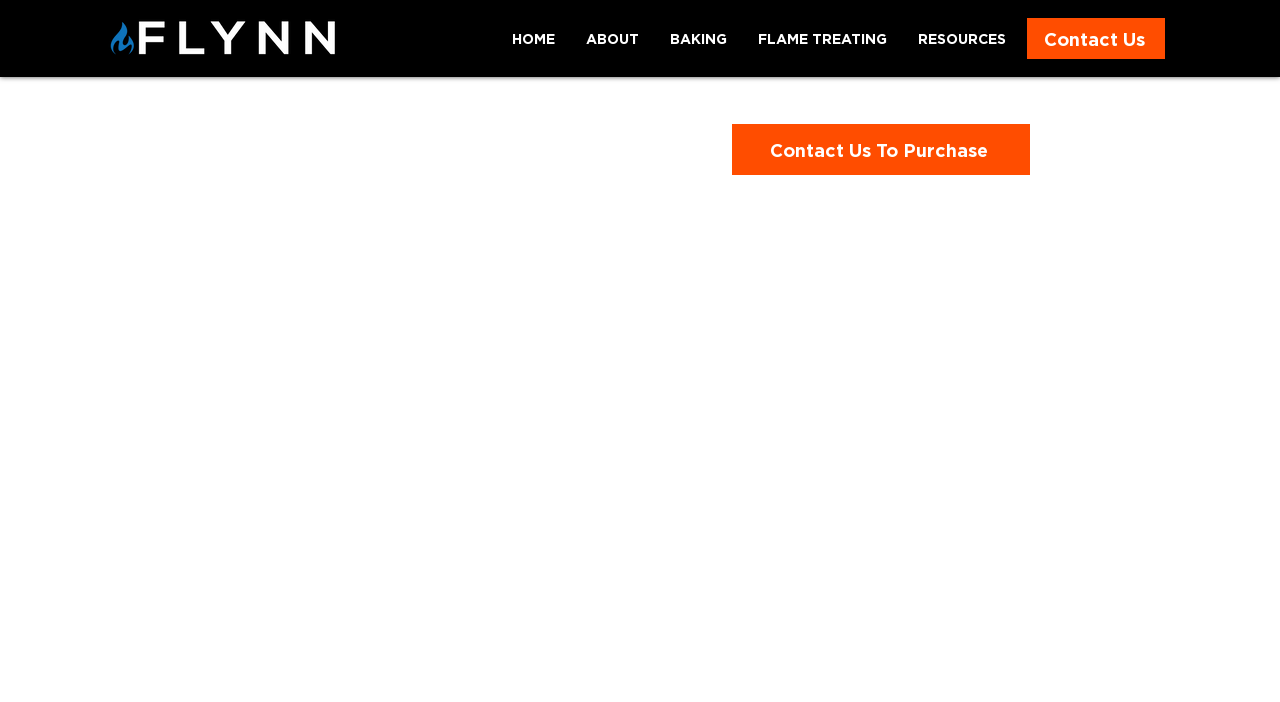Using the webpage screenshot, find the UI element described by ABOUT. Provide the bounding box coordinates in the format (top-left x, top-left y, bottom-right x, bottom-right y), ensuring all values are floating point numbers between 0 and 1.

[0.445, 0.026, 0.511, 0.084]